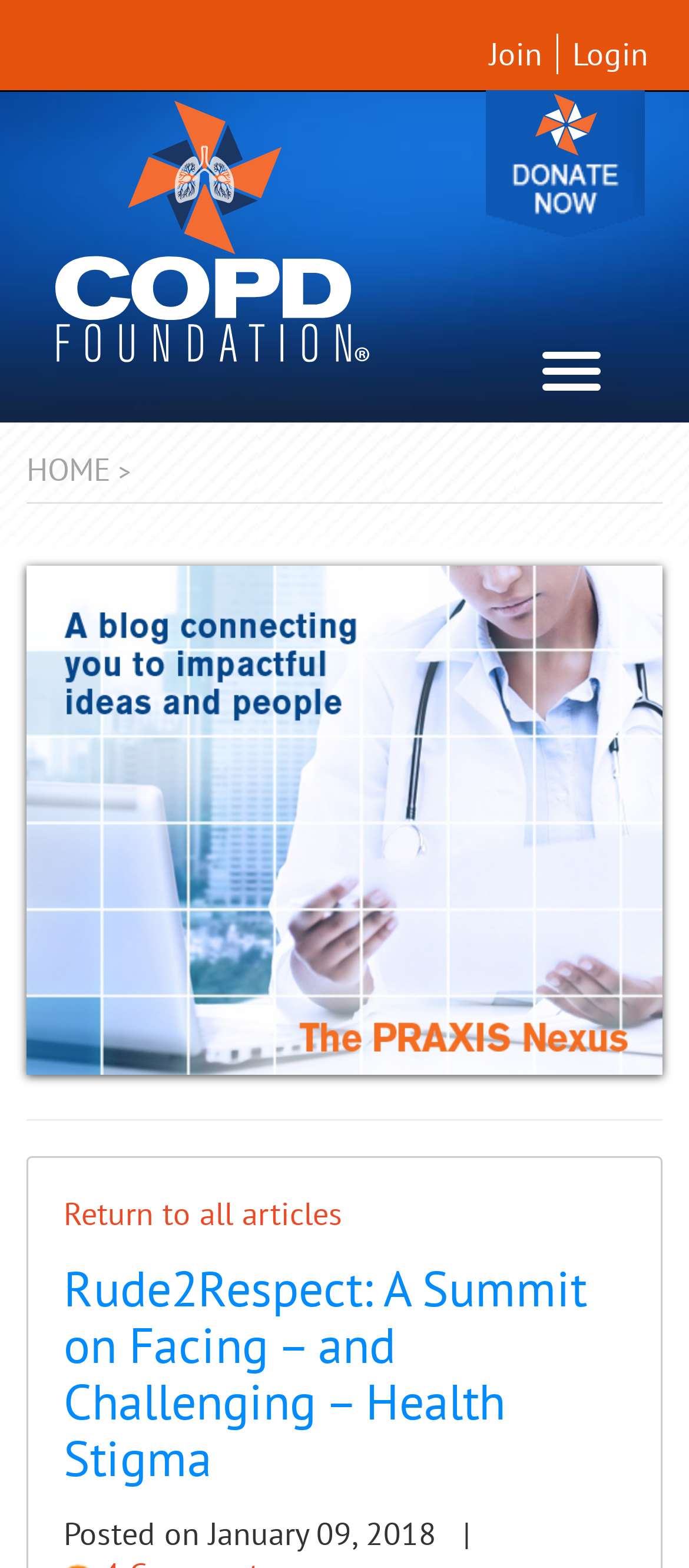What is the title of the article?
Using the information from the image, provide a comprehensive answer to the question.

I found the heading element with the text 'Rude2Respect: A Summit on Facing – and Challenging – Health Stigma', which is likely the title of the article.